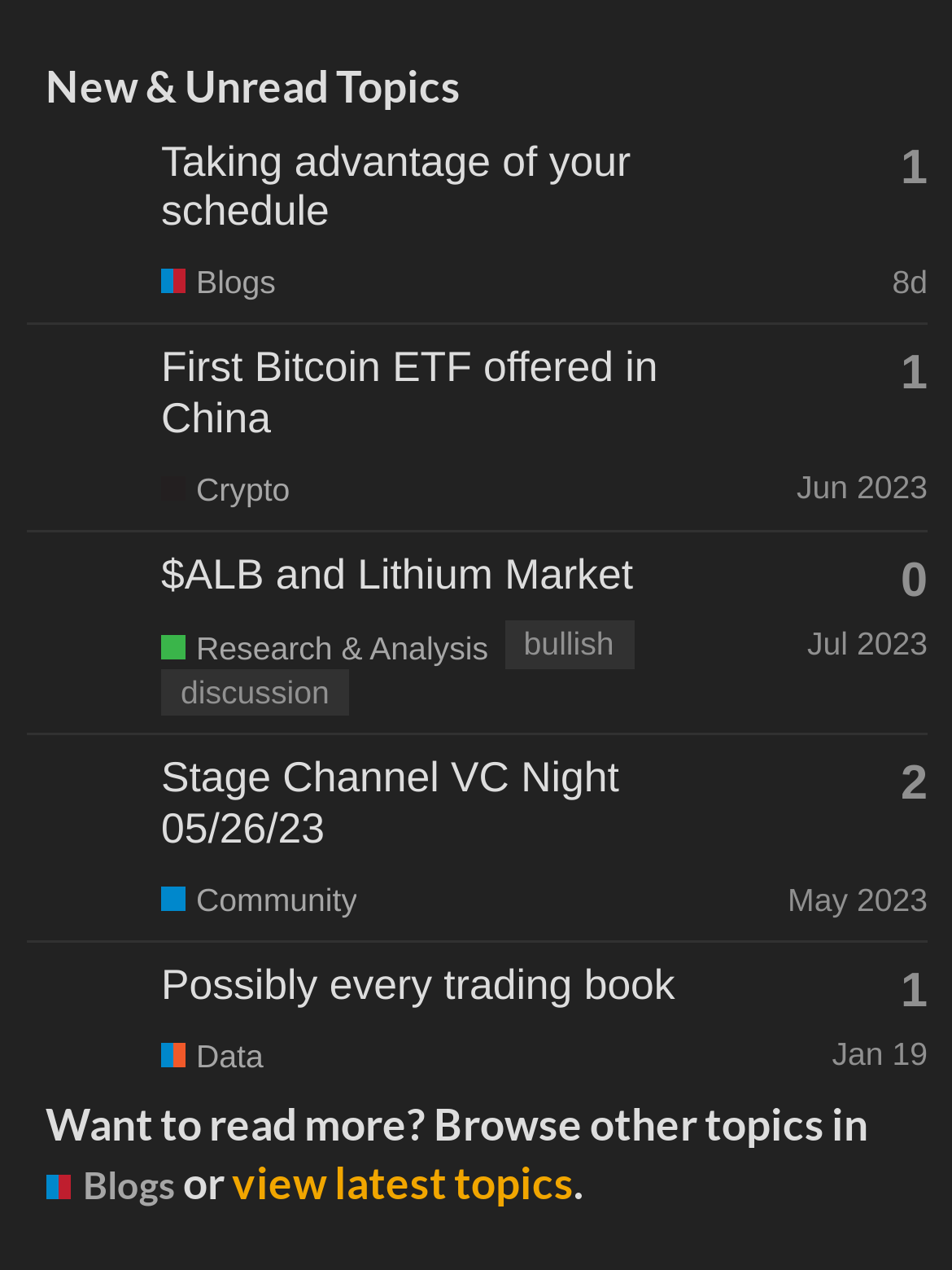What is the name of the section where the topic 'Taking advantage of your schedule' is located?
Please provide a comprehensive answer based on the contents of the image.

I found the topic 'Taking advantage of your schedule' and looked for a link element nearby, which had the text 'Blogs' and a generic text describing the section.